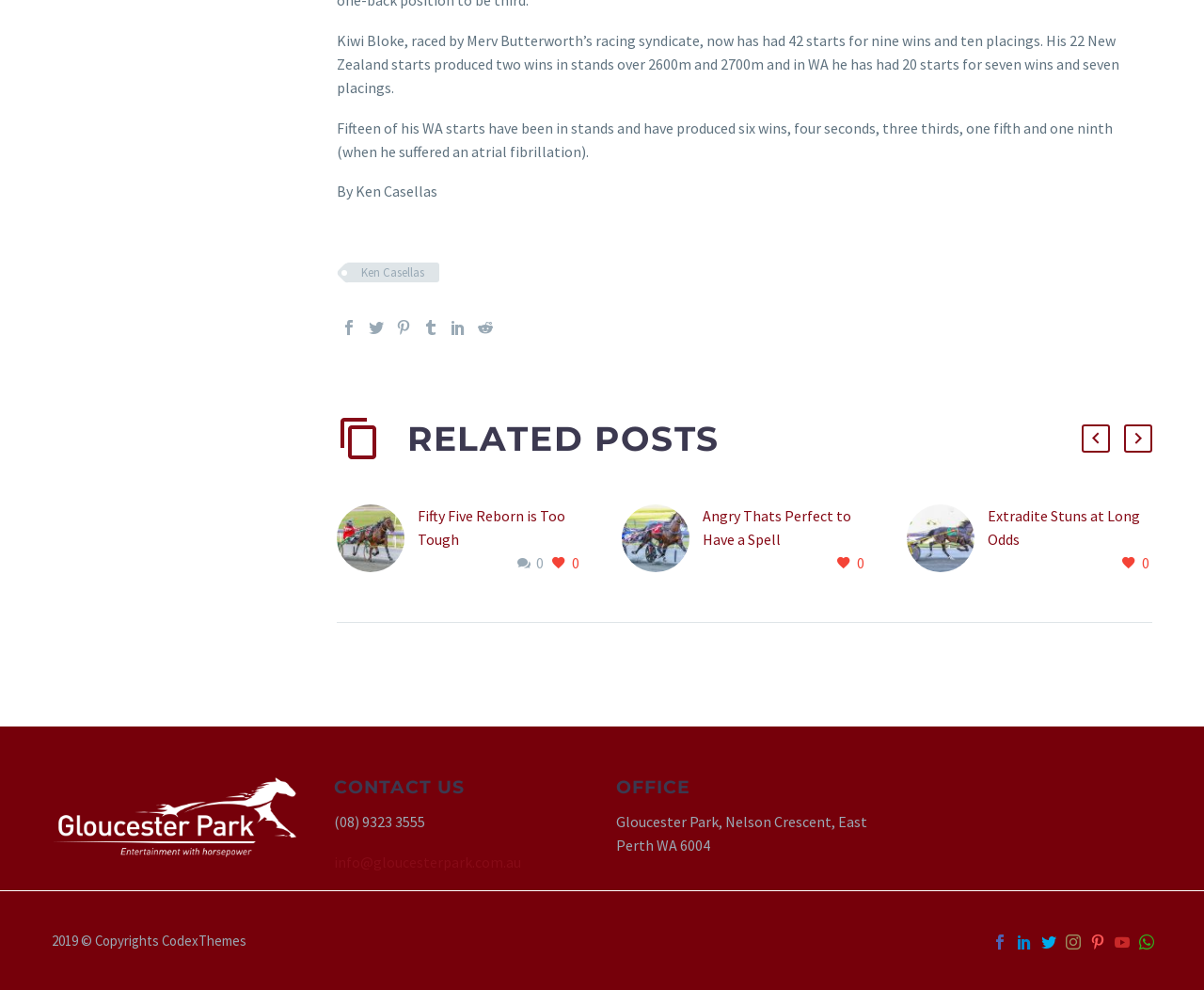Who wrote the article about Kiwi Bloke?
Using the image as a reference, answer the question with a short word or phrase.

Ken Casellas